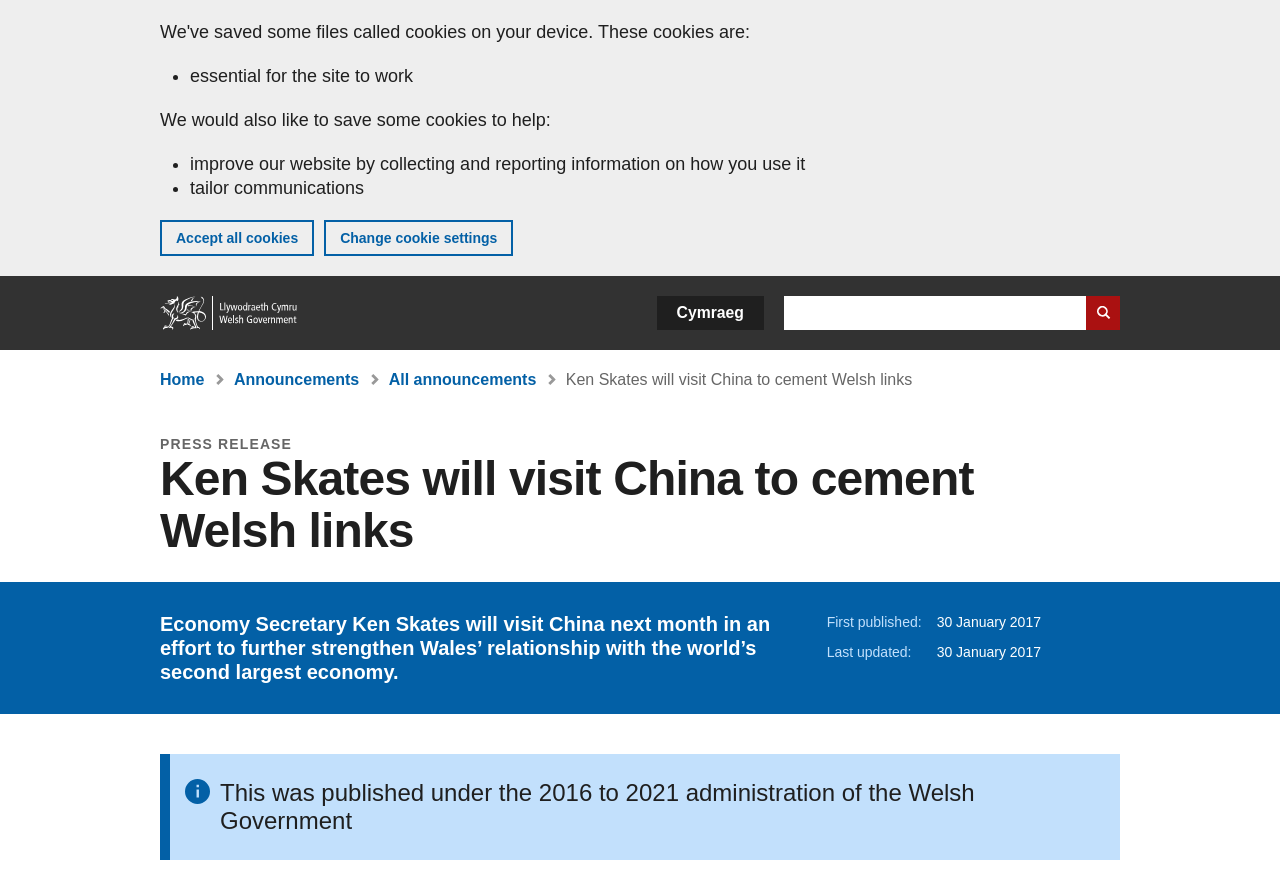Determine the bounding box coordinates of the region I should click to achieve the following instruction: "Read the press release". Ensure the bounding box coordinates are four float numbers between 0 and 1, i.e., [left, top, right, bottom].

[0.125, 0.519, 0.875, 0.638]